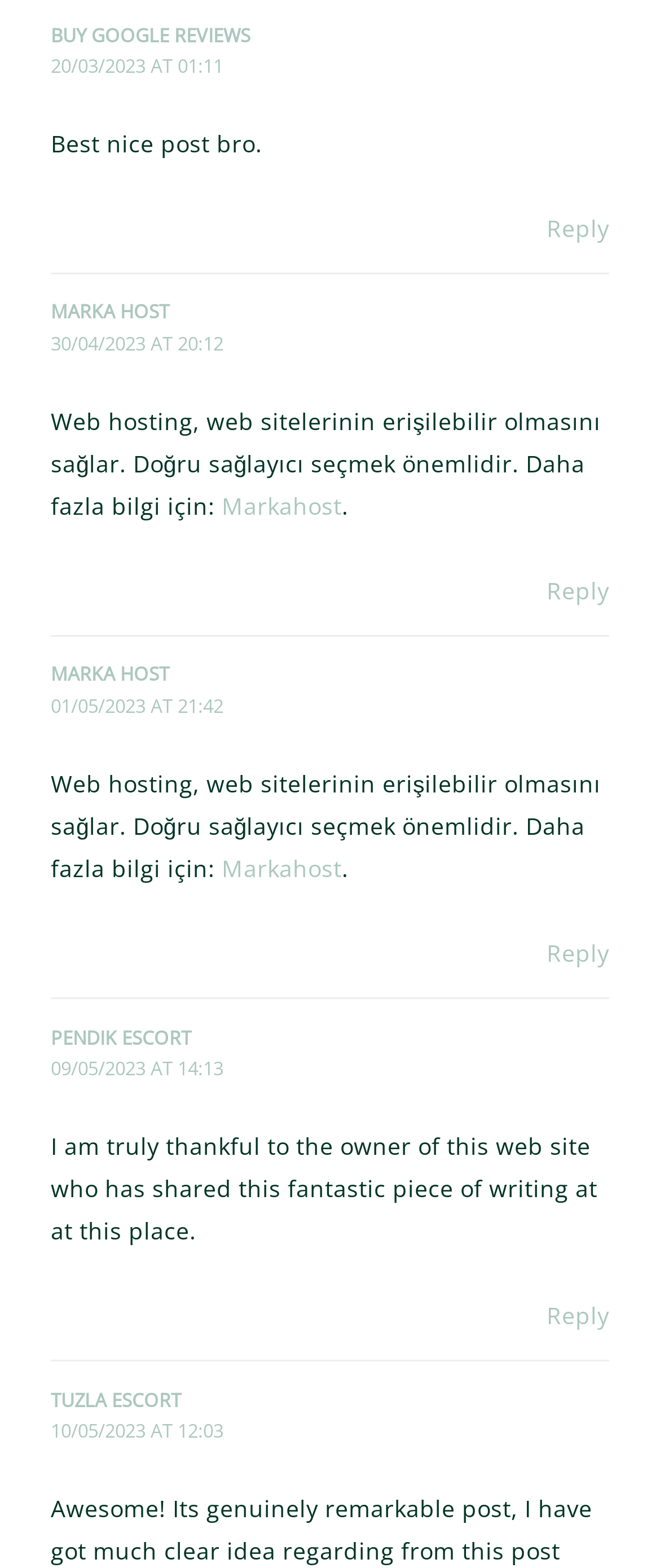Find the bounding box coordinates of the clickable region needed to perform the following instruction: "View Products/Services". The coordinates should be provided as four float numbers between 0 and 1, i.e., [left, top, right, bottom].

None